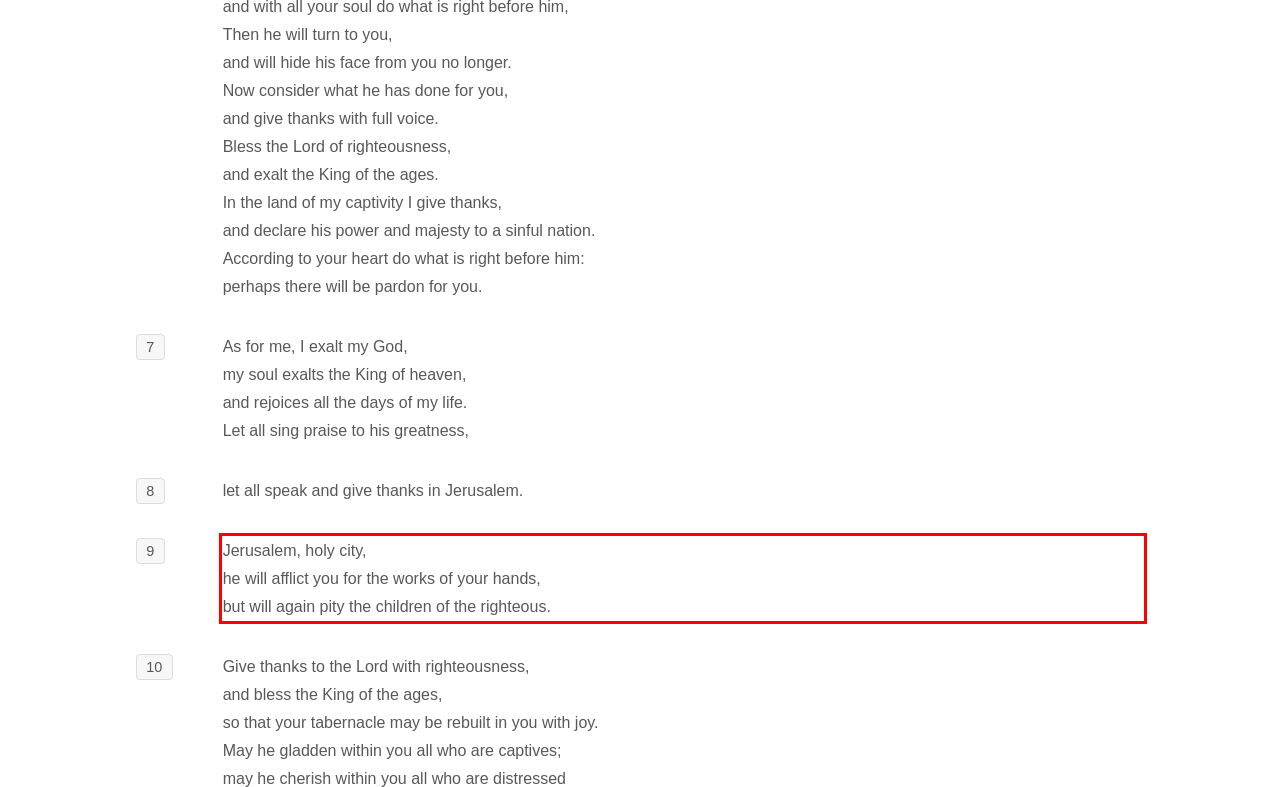You have a screenshot of a webpage, and there is a red bounding box around a UI element. Utilize OCR to extract the text within this red bounding box.

Jerusalem, holy city, he will afflict you for the works of your hands, but will again pity the children of the righteous.